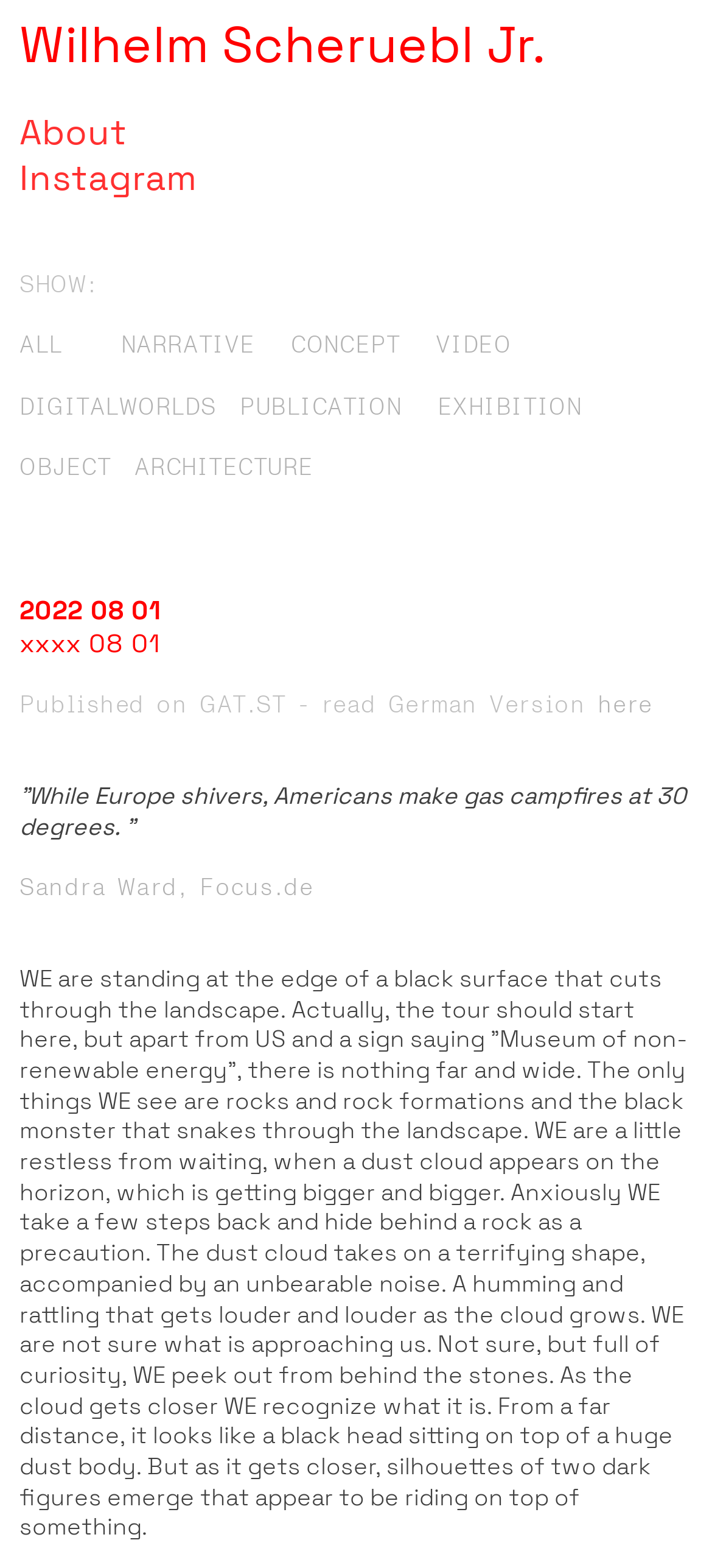Please locate the bounding box coordinates of the element that should be clicked to achieve the given instruction: "Explore the 'DIGITALWORLDS' section".

[0.027, 0.249, 0.303, 0.27]